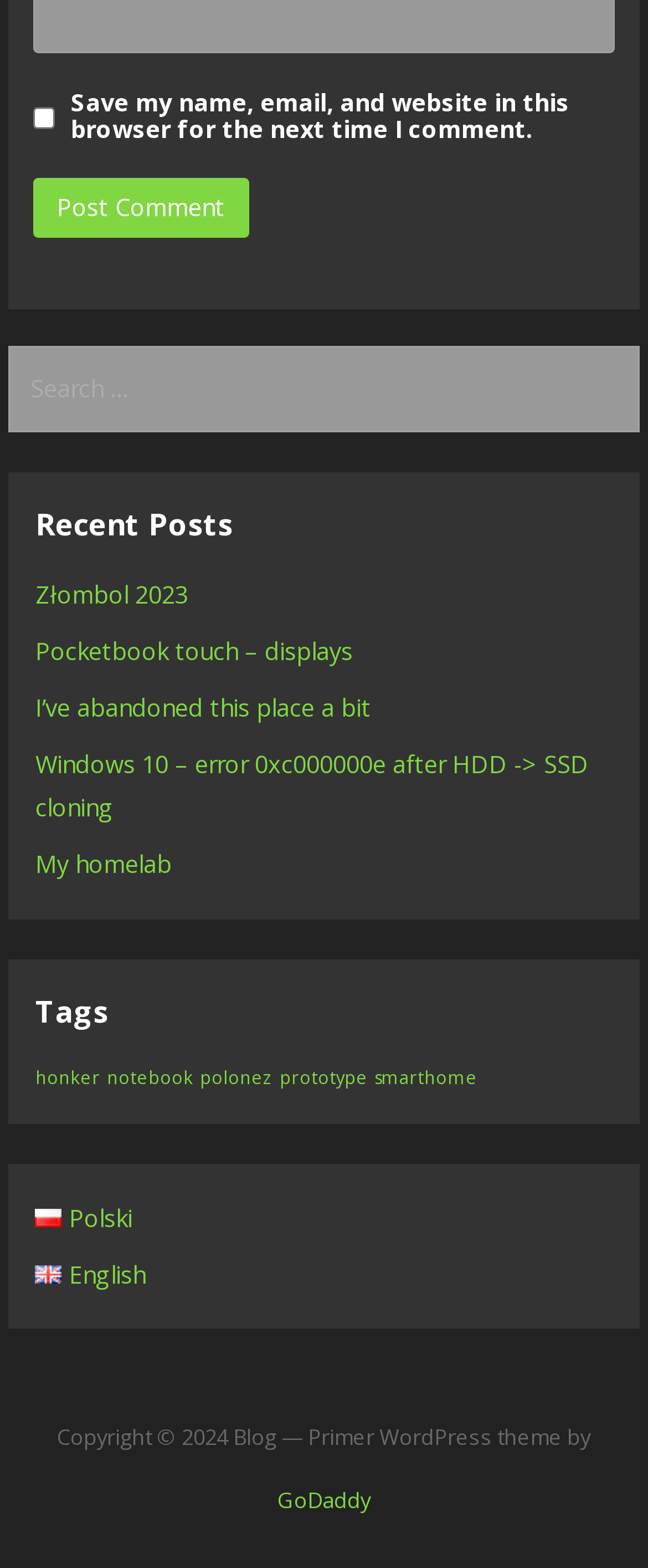From the image, can you give a detailed response to the question below:
What is the language option at the bottom of the page?

I looked at the bottom of the page and found two language options, which are 'Polski' and 'English'. These are the language options available on the webpage.